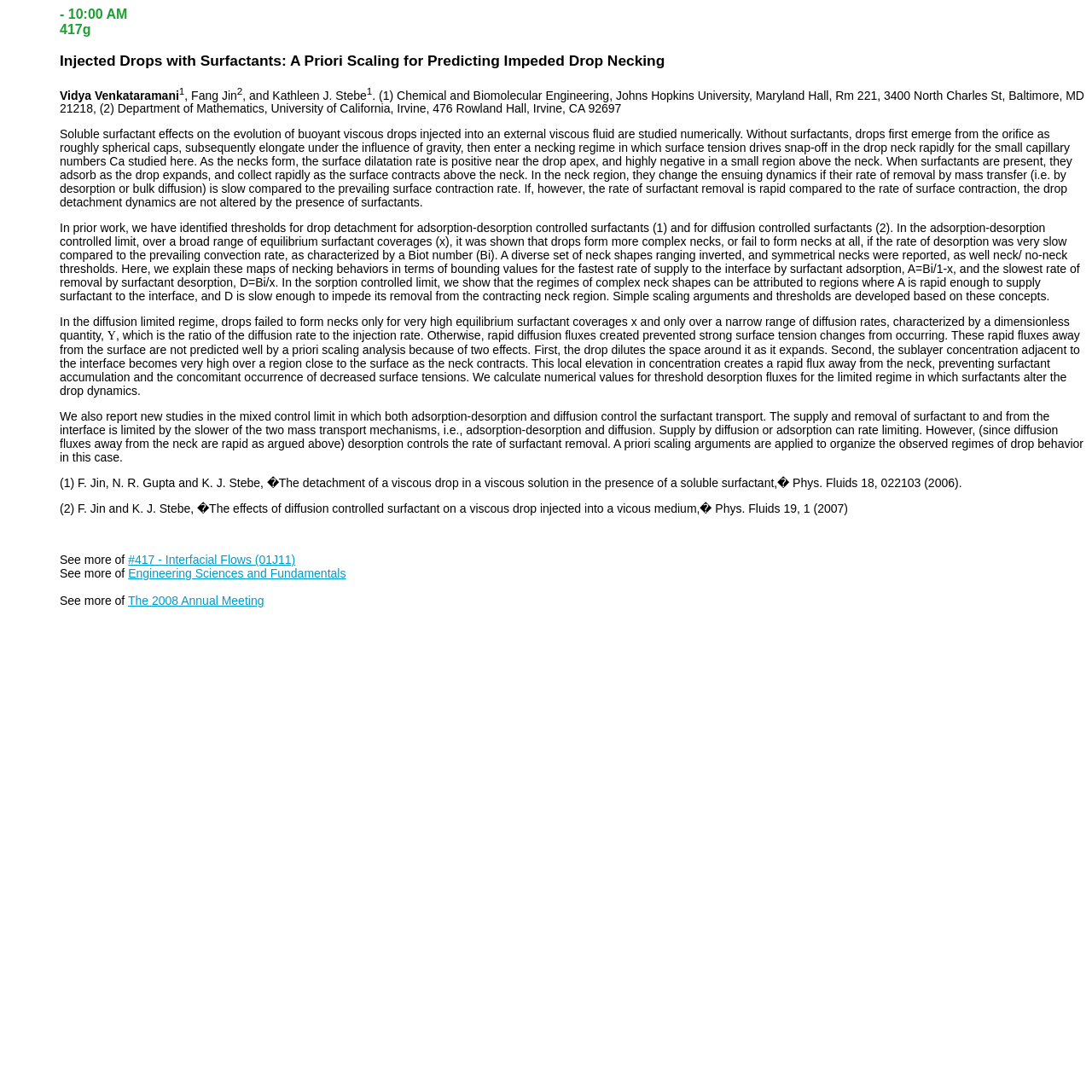Please provide a comprehensive response to the question based on the details in the image: What is the topic of the research?

Based on the webpage content, the topic of the research is about the effects of surfactants on the behavior of injected drops, specifically on the necking and detachment of the drops.